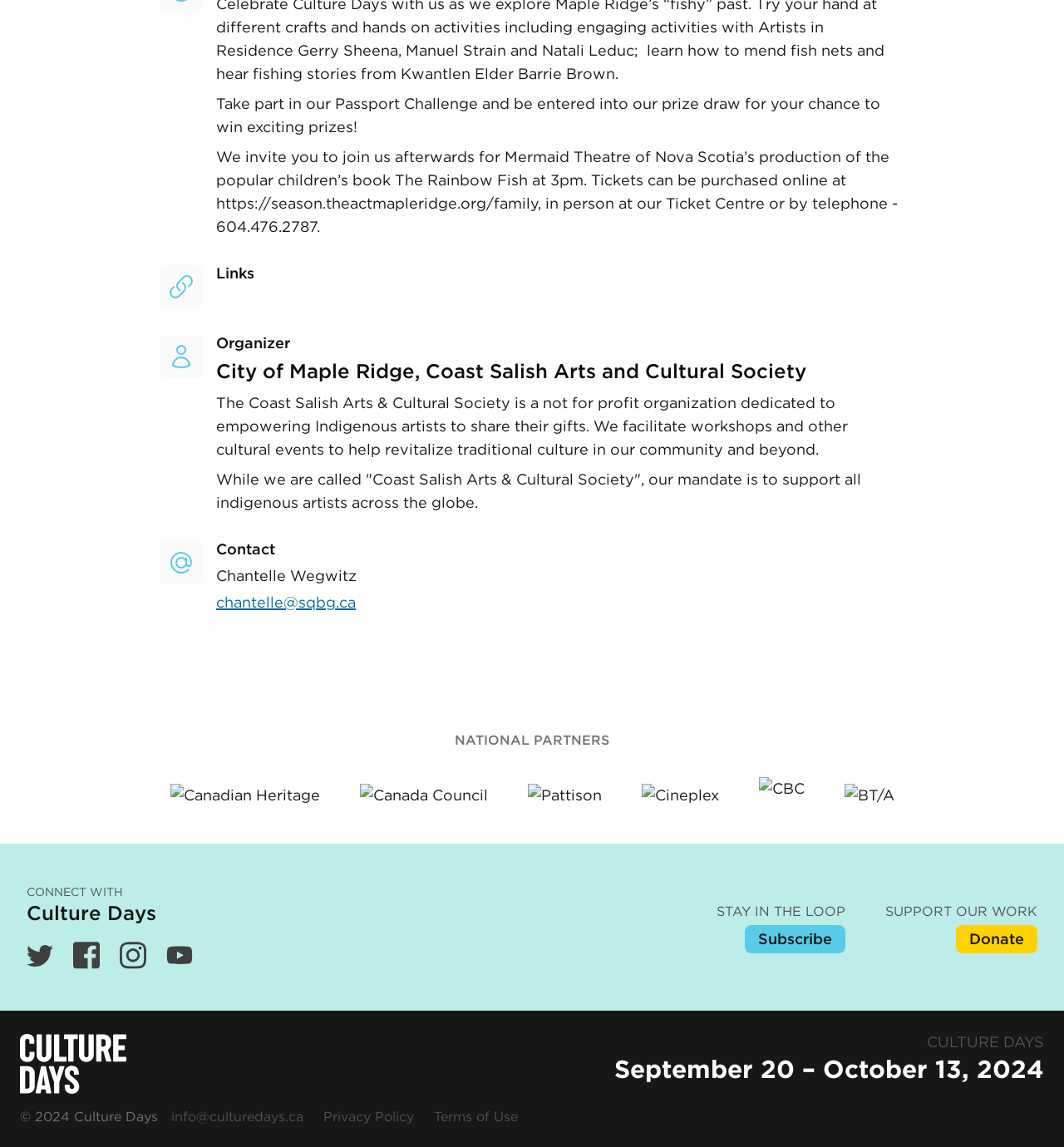Pinpoint the bounding box coordinates of the area that must be clicked to complete this instruction: "View recent posts".

None